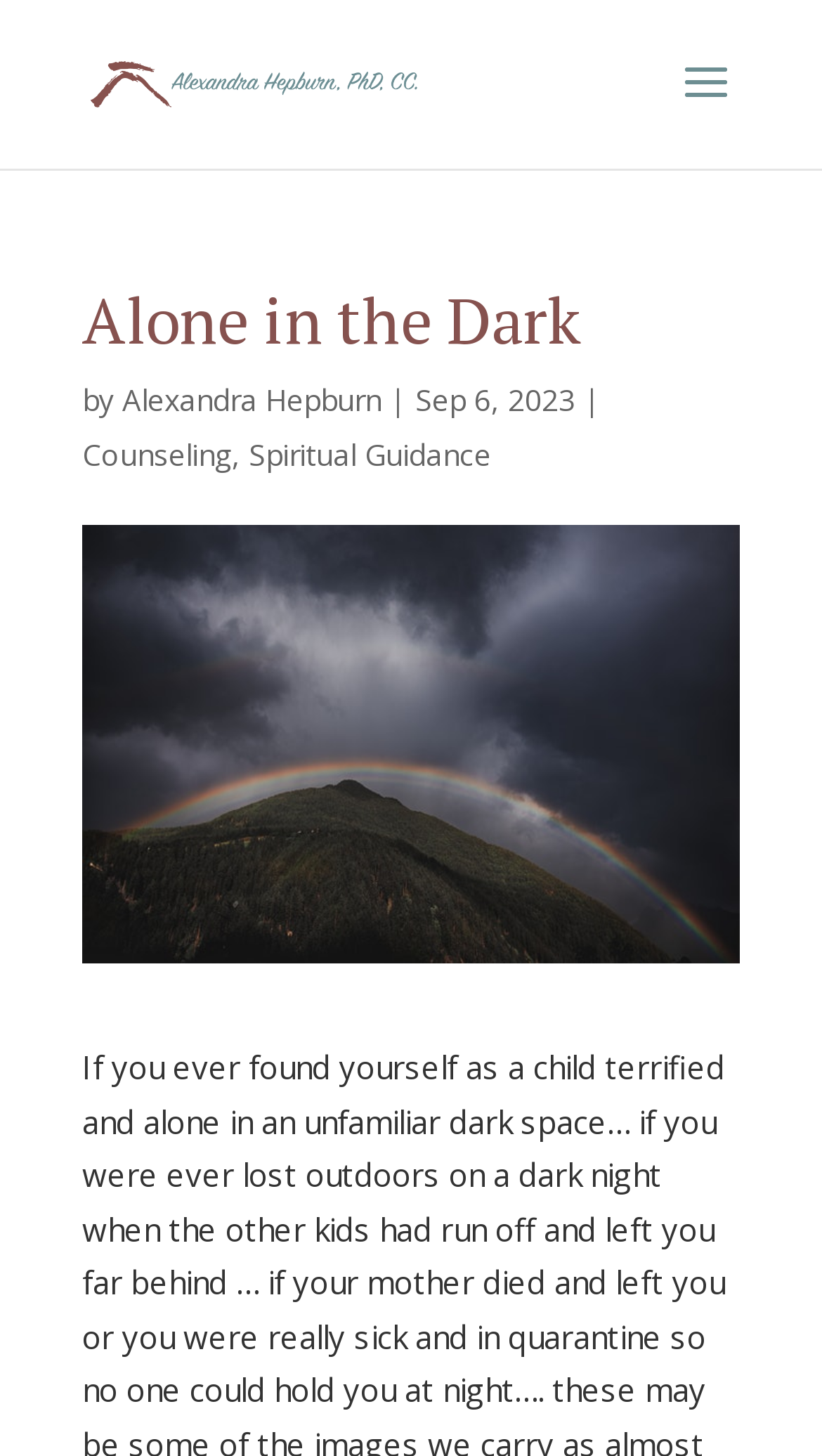Respond to the following query with just one word or a short phrase: 
What is the date of the article?

Sep 6, 2023